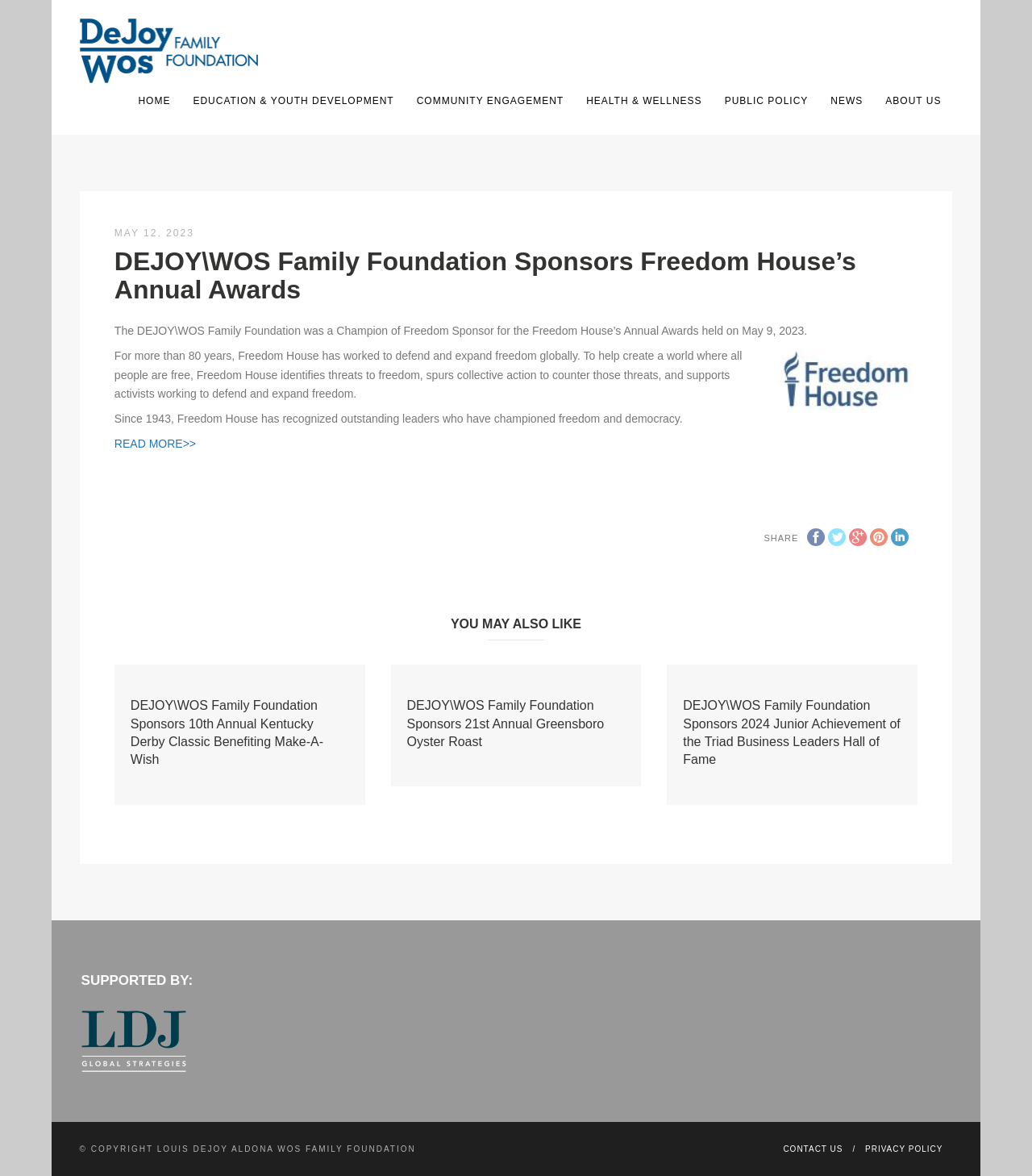What is the date of the Freedom House's Annual Awards?
We need a detailed and meticulous answer to the question.

The date of the Freedom House's Annual Awards can be found in the StaticText element with the text 'The DEJOY WOS Family Foundation was a Champion of Freedom Sponsor for the Freedom House’s Annual Awards held on May 9, 2023.' This suggests that the webpage is about the DEJOY WOS Family Foundation's sponsorship of the Freedom House's Annual Awards, which took place on May 9, 2023.